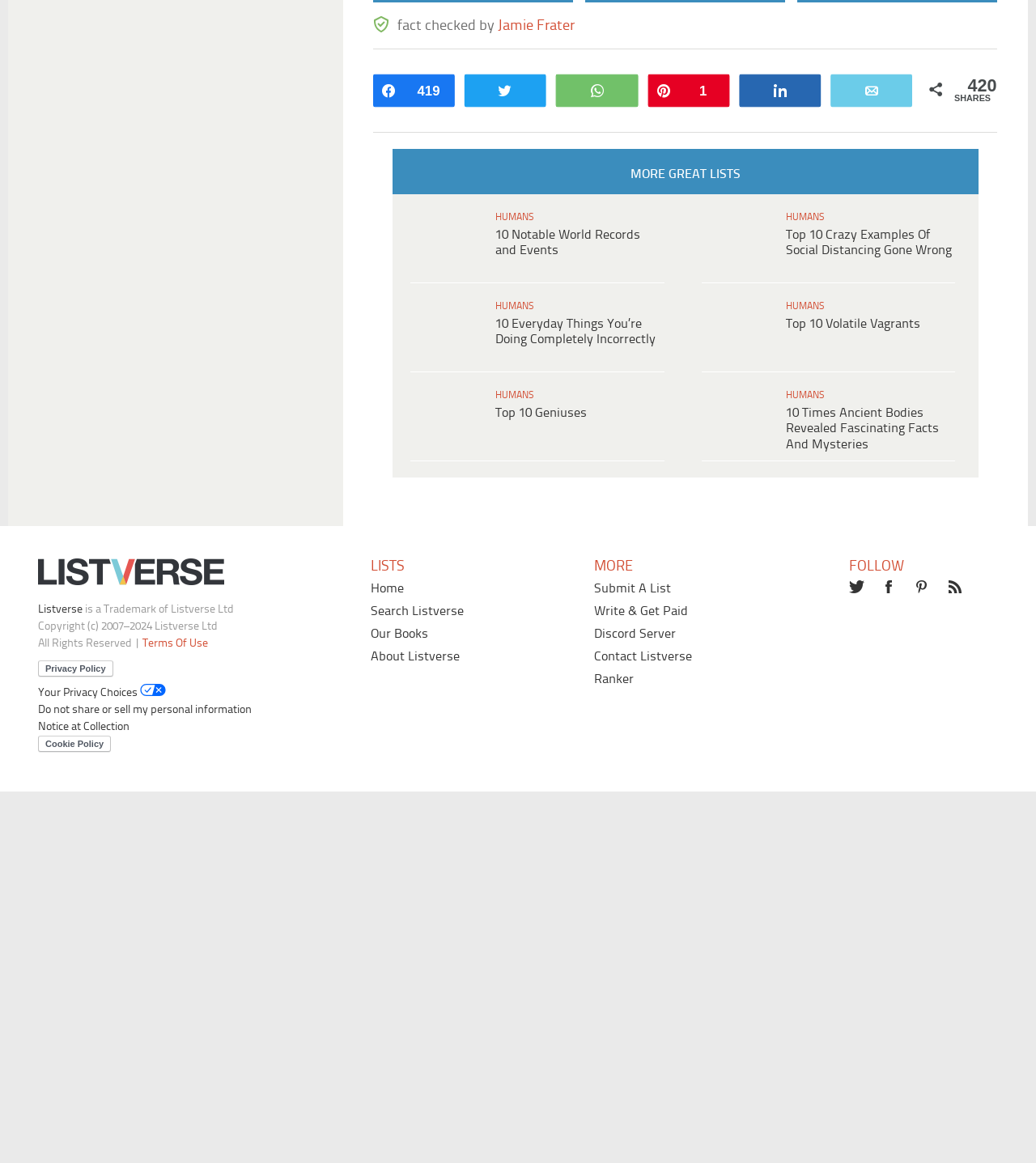Use a single word or phrase to answer the question:
What is the author of the fact-checked content?

Jamie Frater